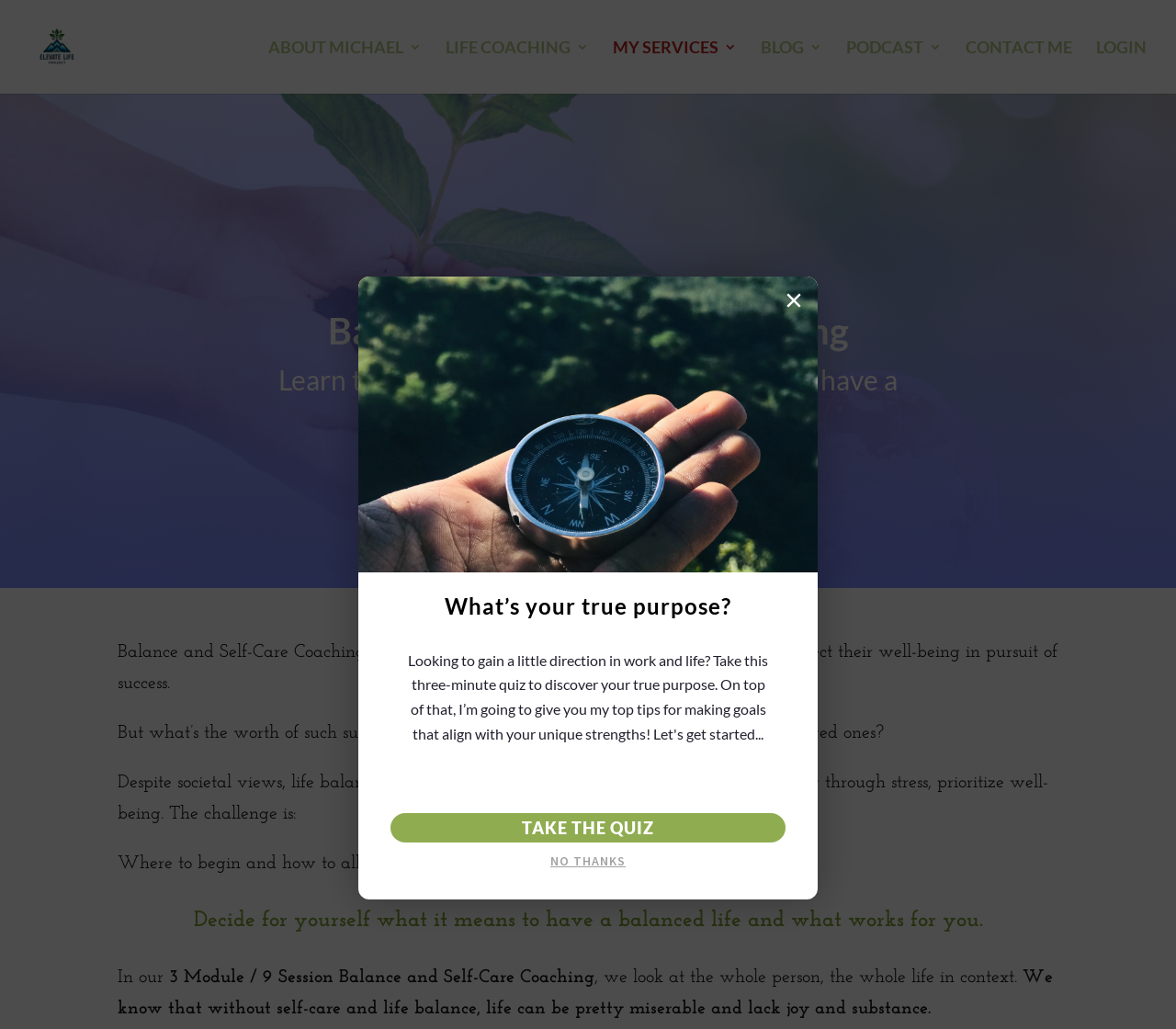Determine the main heading text of the webpage.

Balance and Self-Care Coaching